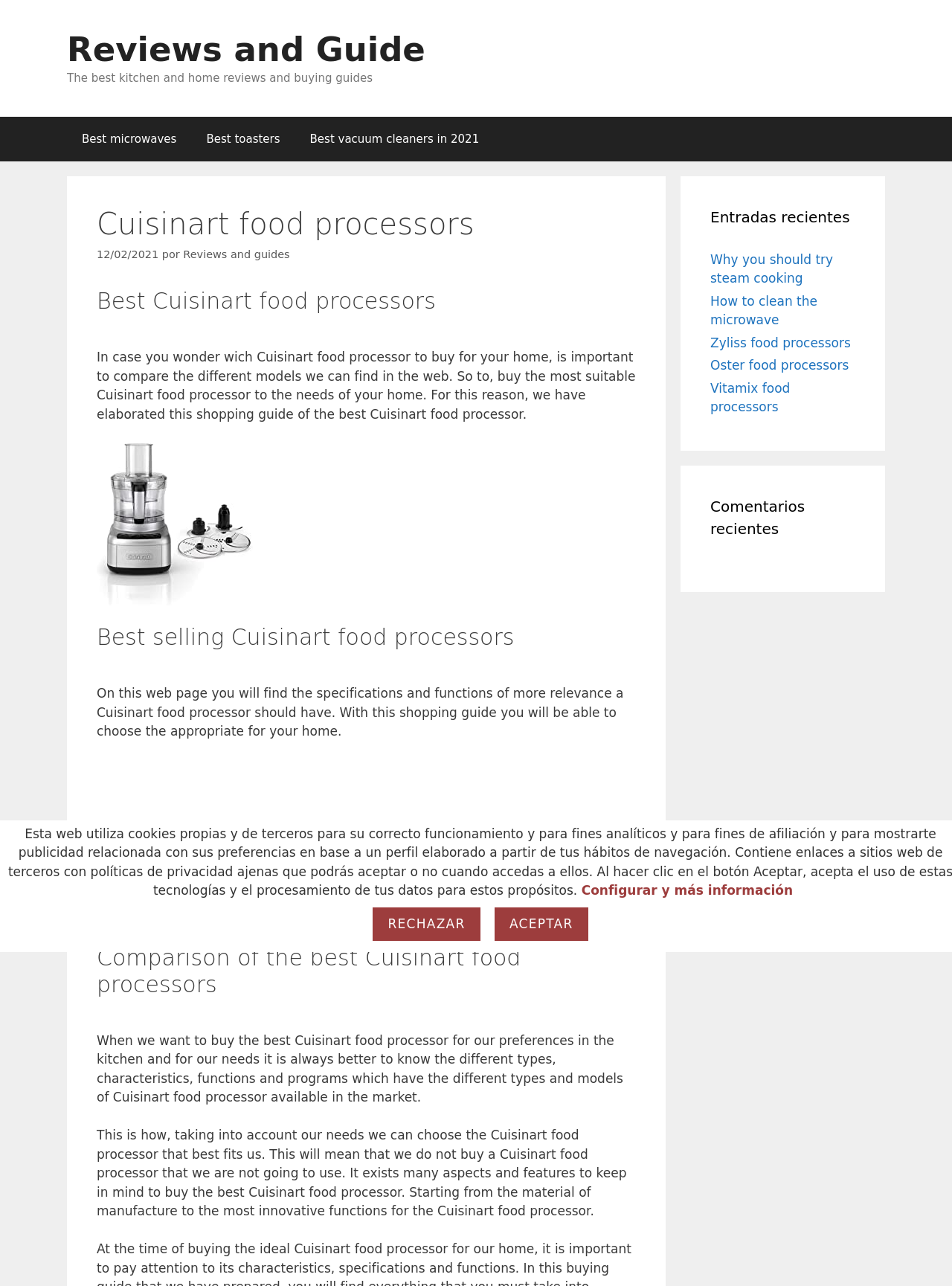Identify the bounding box coordinates for the region to click in order to carry out this instruction: "Click on the 'Why you should try steam cooking' link". Provide the coordinates using four float numbers between 0 and 1, formatted as [left, top, right, bottom].

[0.746, 0.196, 0.875, 0.222]